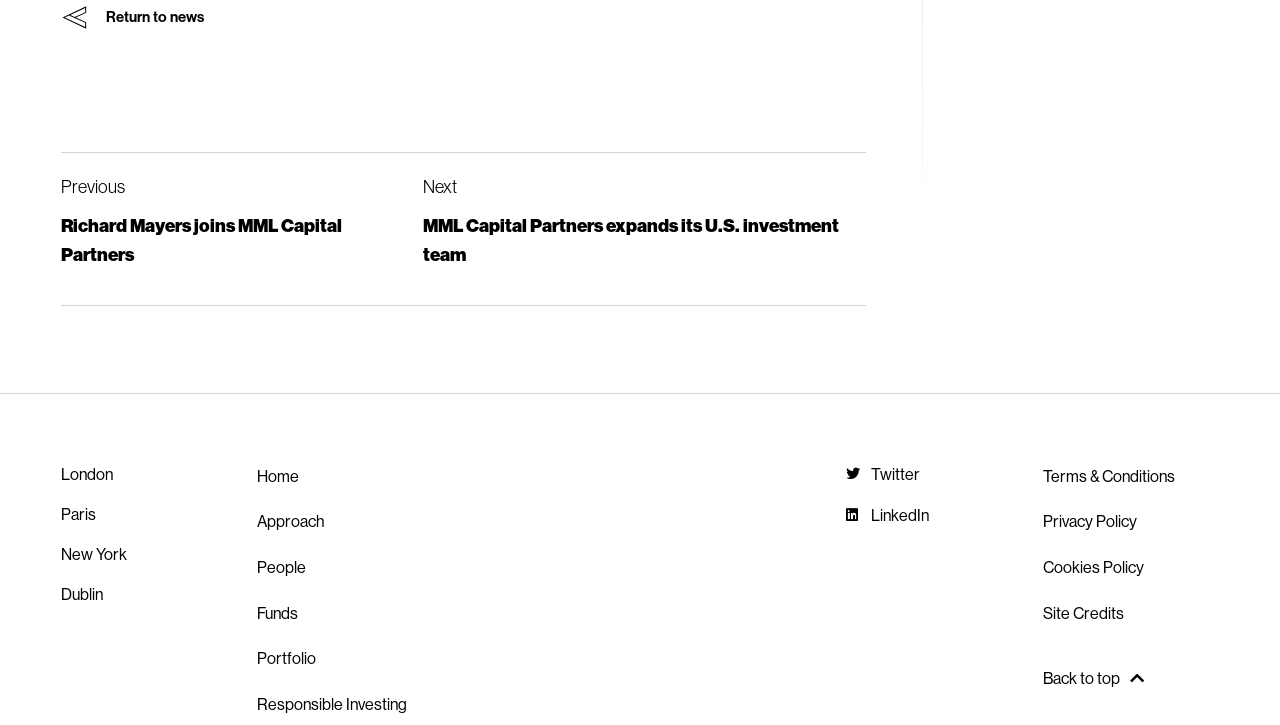Locate the bounding box coordinates of the element that should be clicked to execute the following instruction: "go to news".

[0.075, 0.001, 0.167, 0.044]